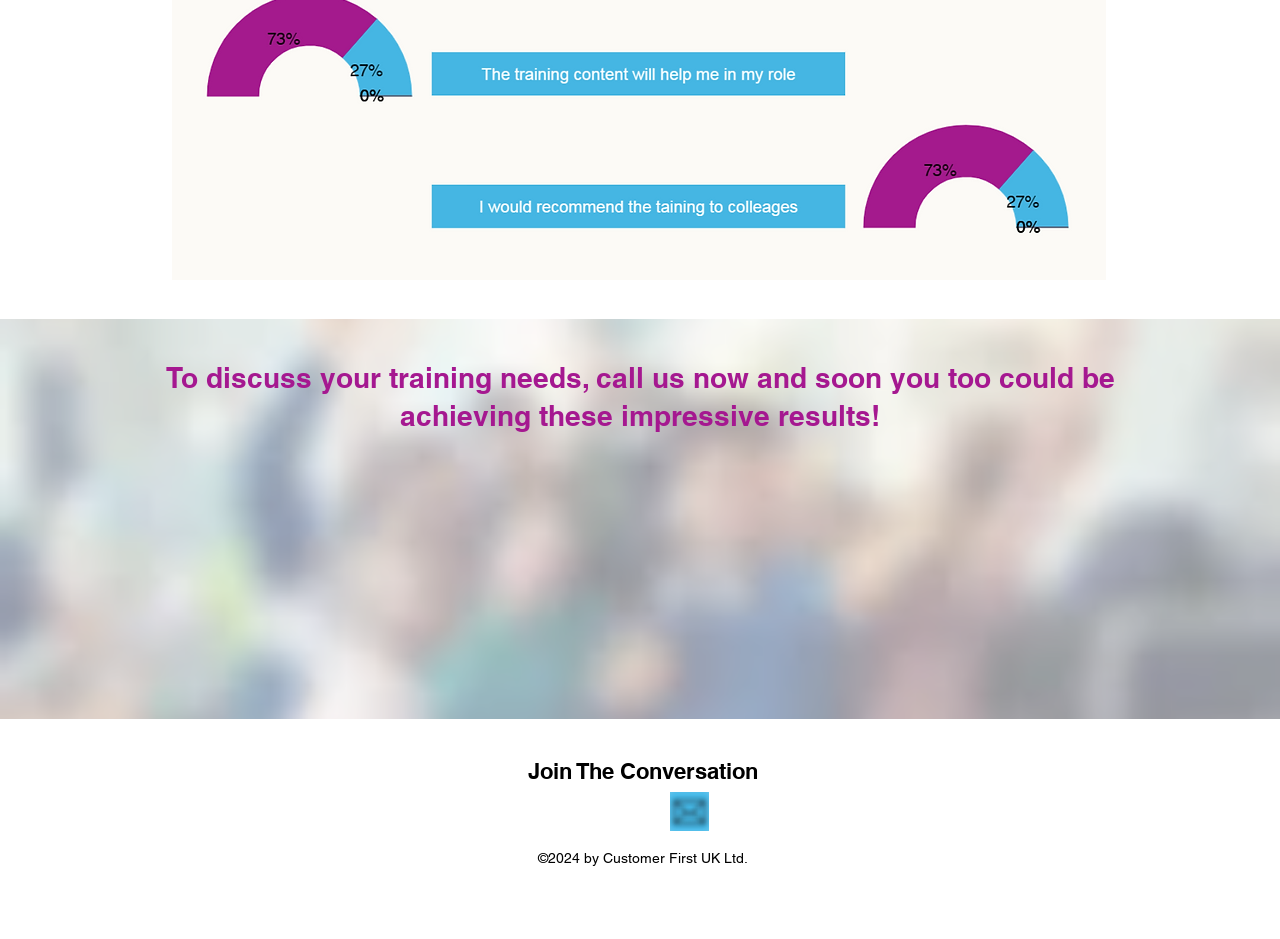What is the call-to-action in the heading?
Based on the screenshot, answer the question with a single word or phrase.

Call us now